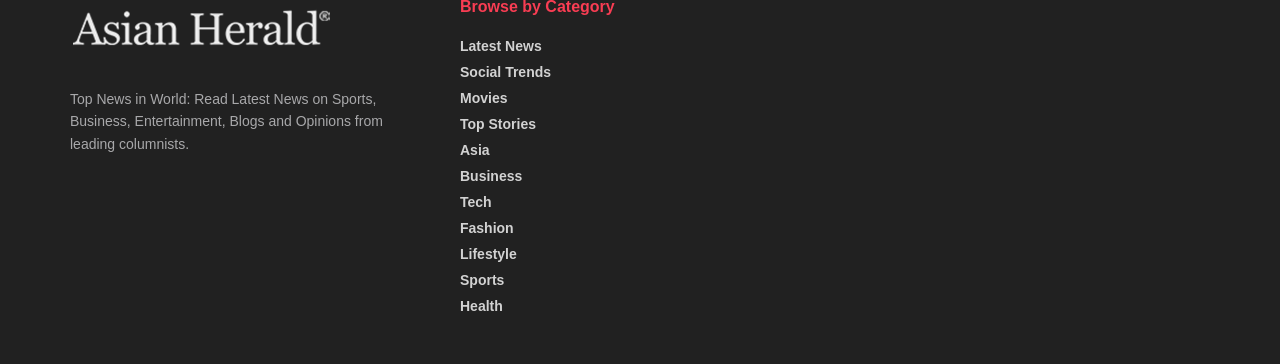Calculate the bounding box coordinates for the UI element based on the following description: "Top Stories". Ensure the coordinates are four float numbers between 0 and 1, i.e., [left, top, right, bottom].

[0.359, 0.319, 0.419, 0.363]